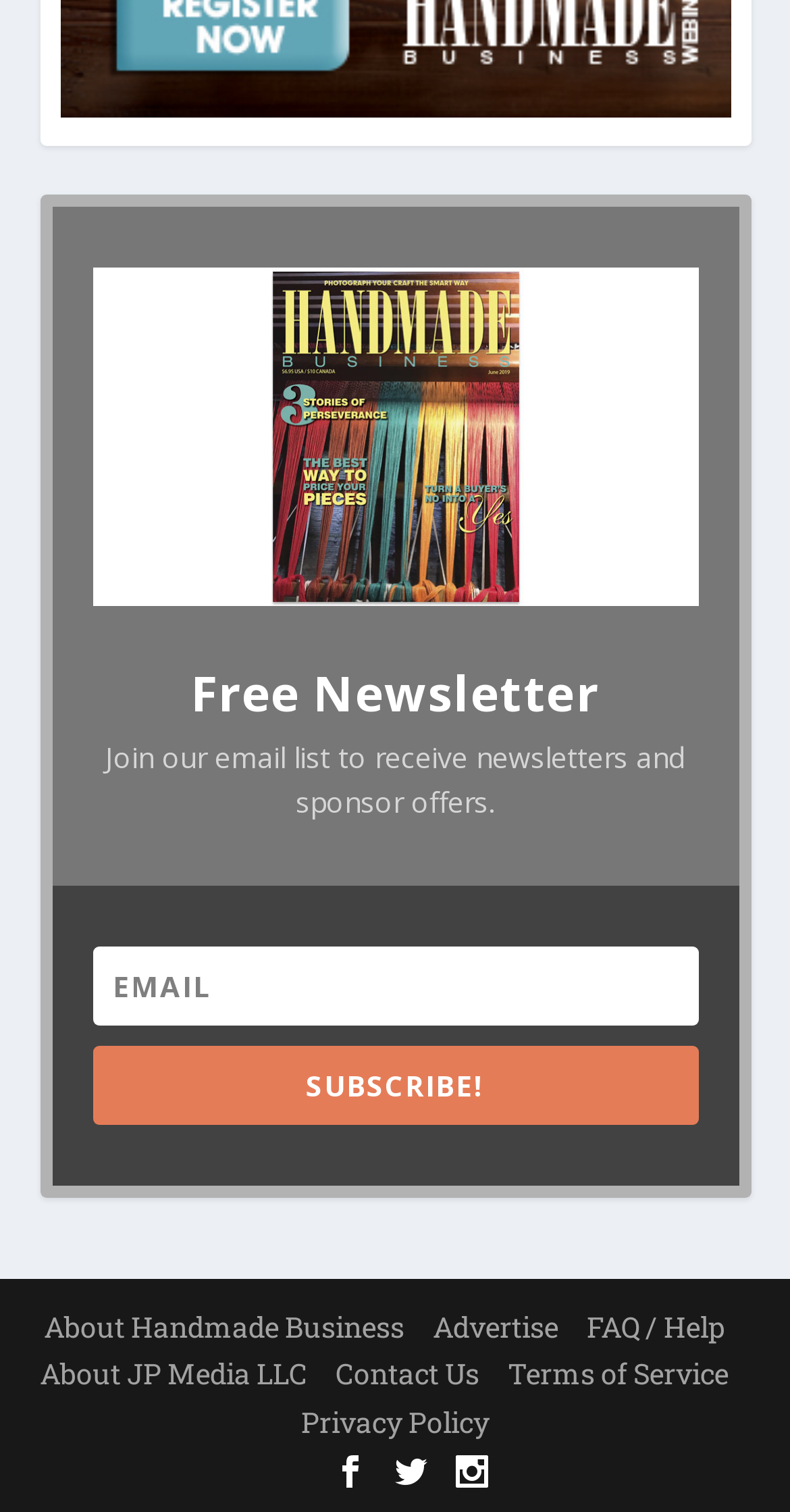Determine the bounding box coordinates for the clickable element required to fulfill the instruction: "Enter your email". Provide the coordinates as four float numbers between 0 and 1, i.e., [left, top, right, bottom].

[0.117, 0.626, 0.883, 0.679]